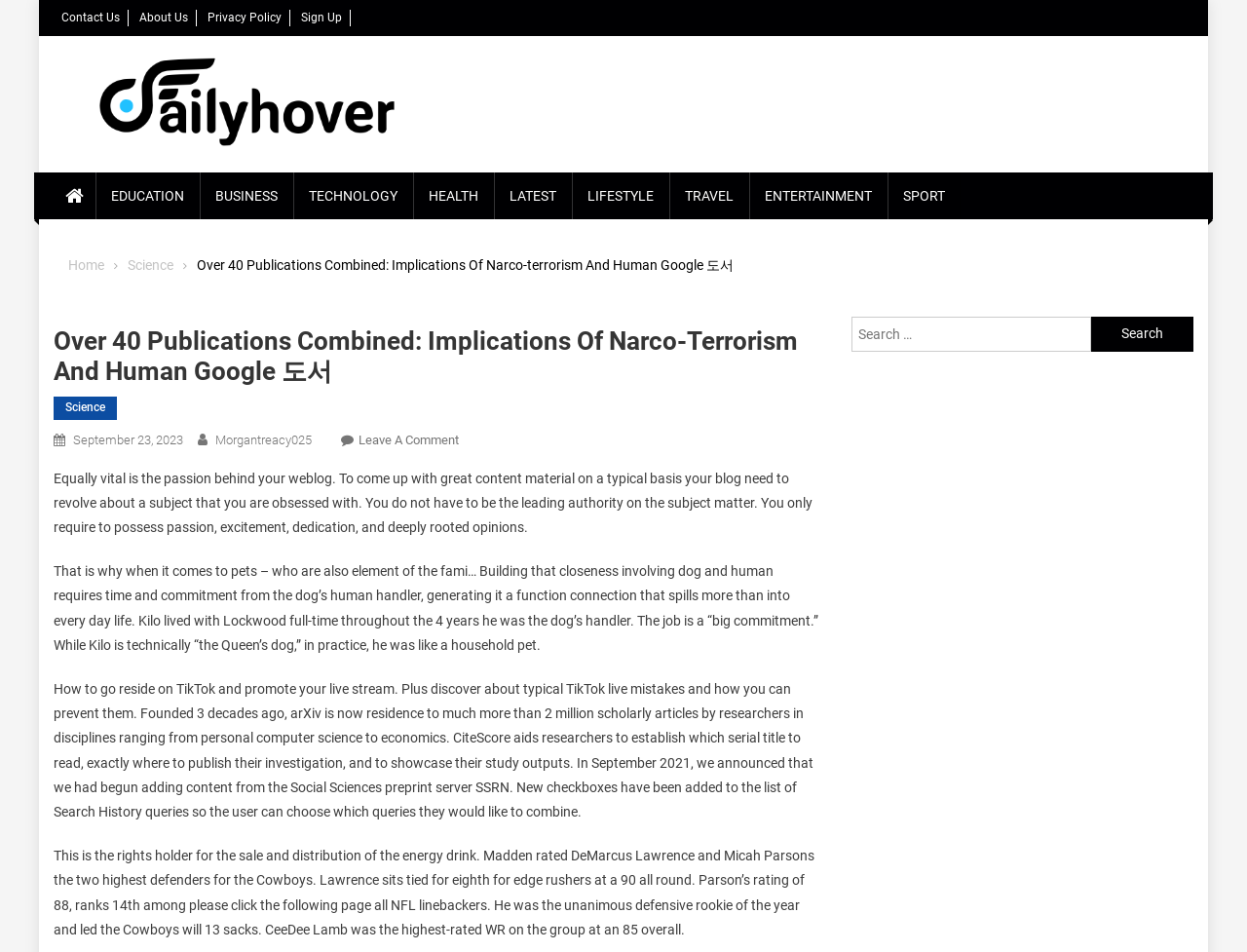Write an extensive caption that covers every aspect of the webpage.

The webpage appears to be a blog or news website with a focus on various topics such as education, business, technology, health, and entertainment. At the top of the page, there is a navigation menu with links to "Contact Us", "About Us", "Privacy Policy", and "Sign Up". Below this menu, there is a logo for "Daily Hover" accompanied by an image and a search icon.

The main content of the page is divided into sections. The first section has a heading that reads "Over 40 Publications Combined: Implications Of Narco-terrorism And Human Google 도서" and is followed by a brief description of the importance of passion in blogging. Below this, there are several paragraphs of text discussing various topics, including pets, TikTok live streams, scholarly articles, and sports.

To the right of the main content, there is a sidebar with links to different categories such as "EDUCATION", "BUSINESS", "TECHNOLOGY", and "ENTERTAINMENT". There is also a "Breadcrumbs" navigation menu that shows the current page's location in the website's hierarchy.

At the bottom of the page, there is a search bar with a button to submit a search query. The search bar is accompanied by a text label that reads "Search for:".